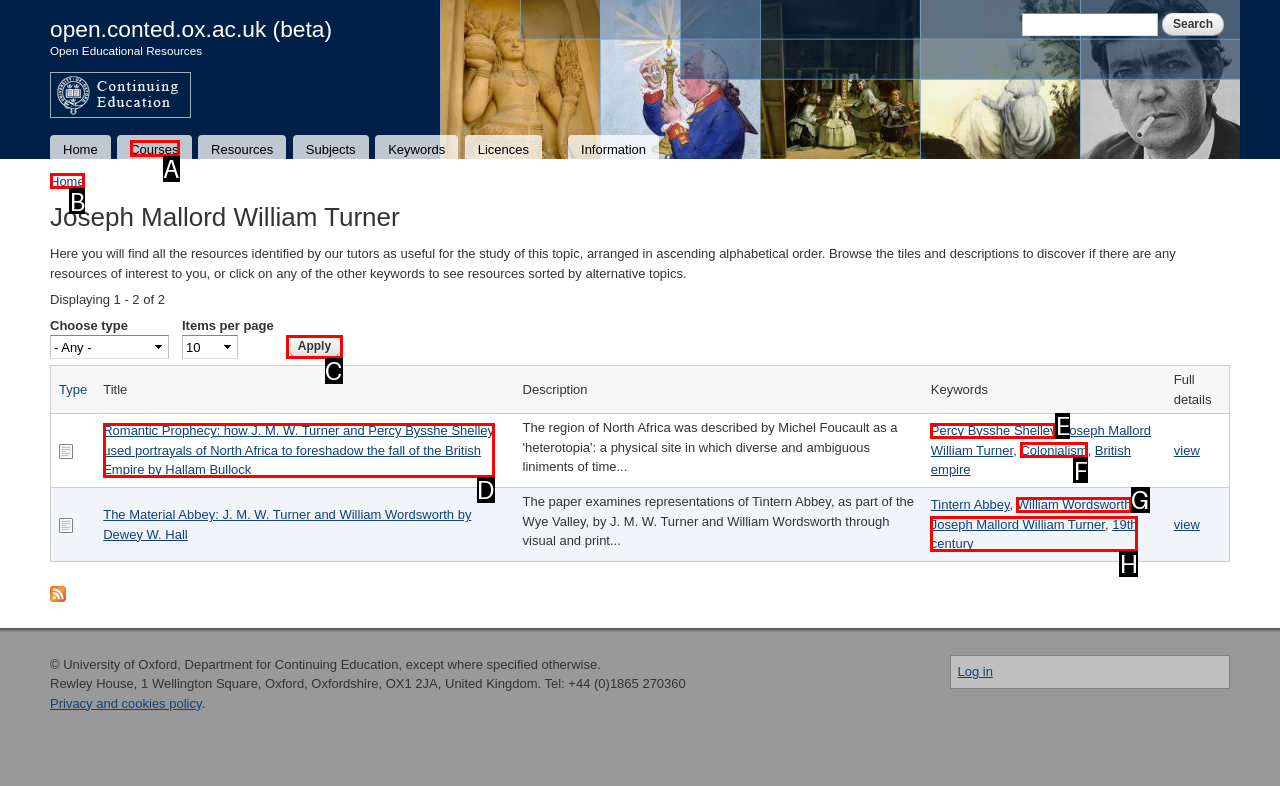Among the marked elements in the screenshot, which letter corresponds to the UI element needed for the task: Browse courses?

A